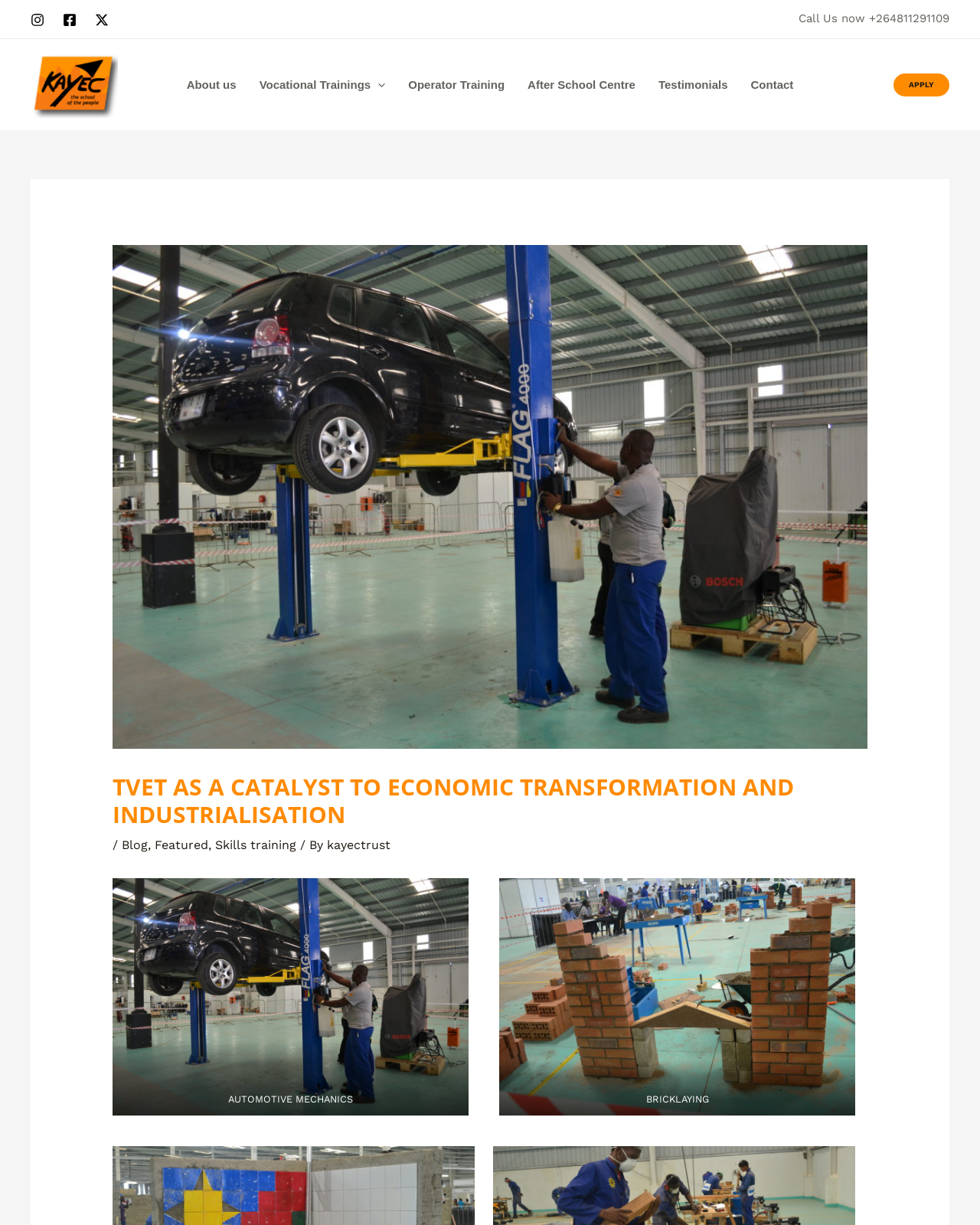Locate the coordinates of the bounding box for the clickable region that fulfills this instruction: "Navigate to the About us page".

[0.179, 0.039, 0.253, 0.099]